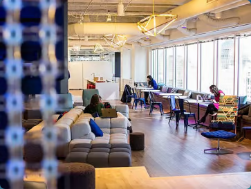Convey a rich and detailed description of the image.

The image showcases a modern office space designed for collaboration and comfort. In the foreground, a cozy seating area with plush couches invites relaxation, while individuals engage in work at various tables set against large windows that allow ample natural light to flood the room. The contemporary decor includes stylish lighting fixtures hanging from the ceiling, adding a vibrant touch to the inviting atmosphere. This environment promotes teamwork and flexibility, exemplifying a progressive workplace that encourages productivity and creativity.